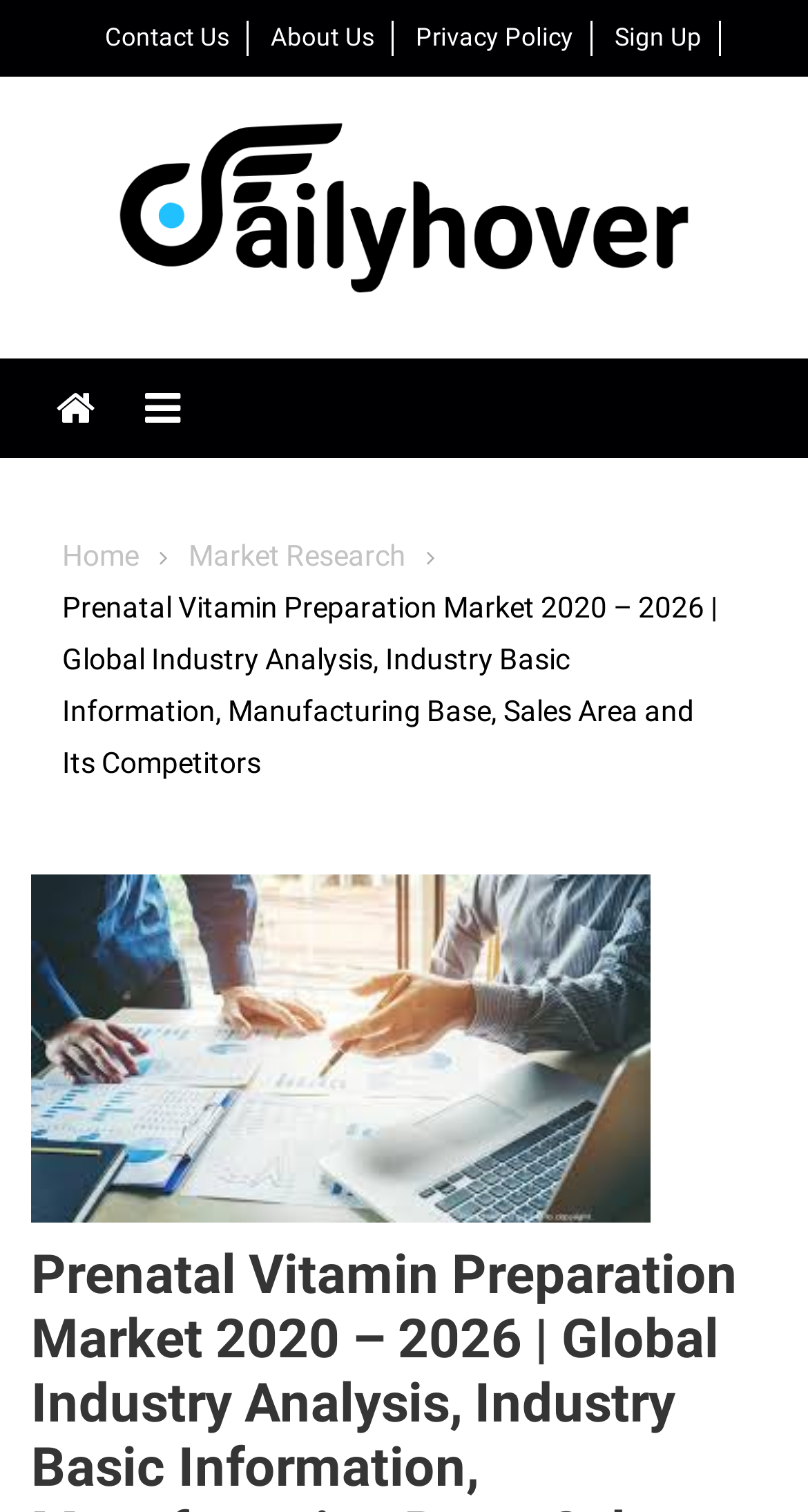Given the description "Menu", determine the bounding box of the corresponding UI element.

[0.149, 0.237, 0.254, 0.302]